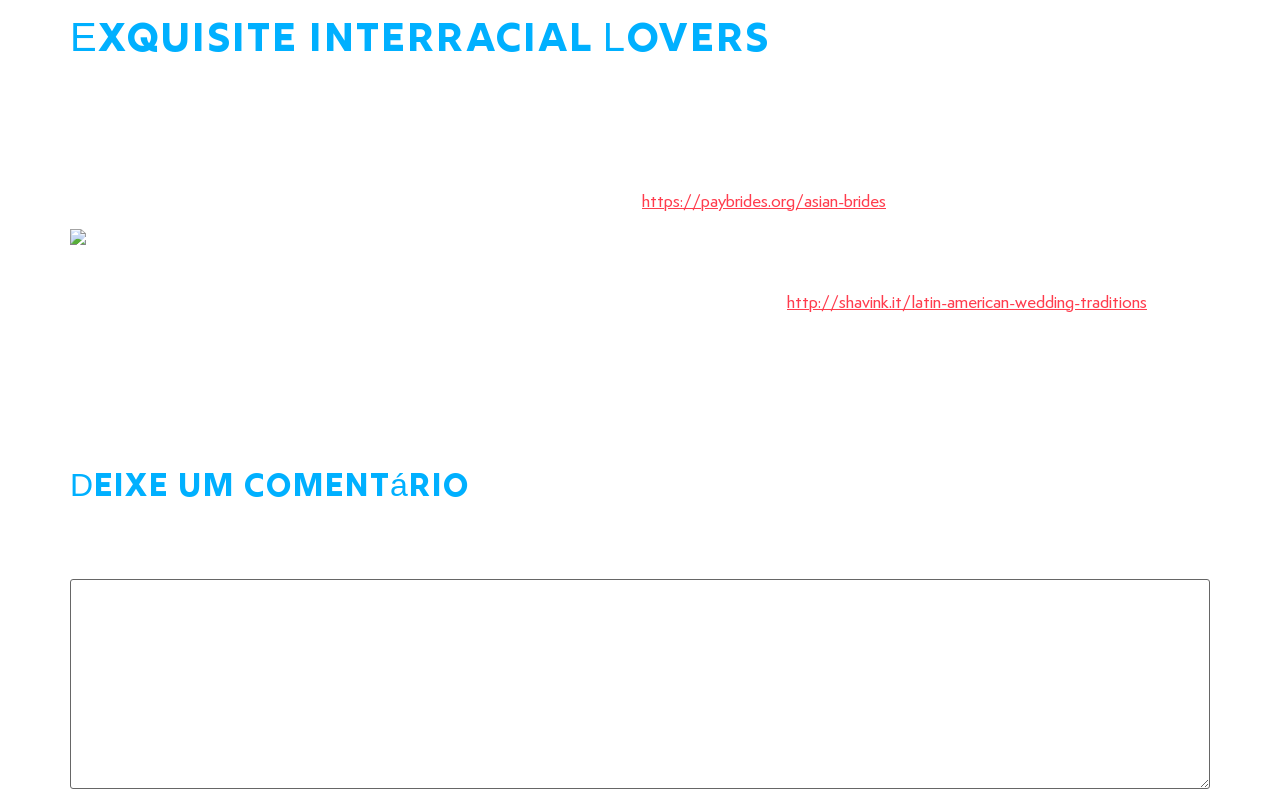Describe the webpage meticulously, covering all significant aspects.

The webpage is about exquisite interracial lovers, with a focus on the beauty of mixed-race relationships. At the top, there is a header with the title "Exquisite Interracial Lovers" followed by a subheading "Beautiful Interracial Couples". 

Below the header, there is a paragraph of text discussing the trend of interracial relationships and how it helps to decrease ethnic elegance and create wonderful families. The text also mentions examples of successful interracial marriages, including celebrities.

To the right of the paragraph, there is a link to "Asian Brides" and a short sentence completing the thought about successful marriages. 

Below the link, there is an image, and then another paragraph of text discussing the importance of respecting each other's cultures in interracial relationships. This paragraph is followed by a link to "Latin American Wedding Traditions".

The webpage then continues with a section of text providing advice on how to have a successful interracial romance, including respecting each other's nationalities and learning about each other's cultures.

At the bottom of the page, there is a section for leaving a comment, with a heading "Deixe um comentário" and a text box to enter the comment. There are also some notes about the required fields and the email address not being published.